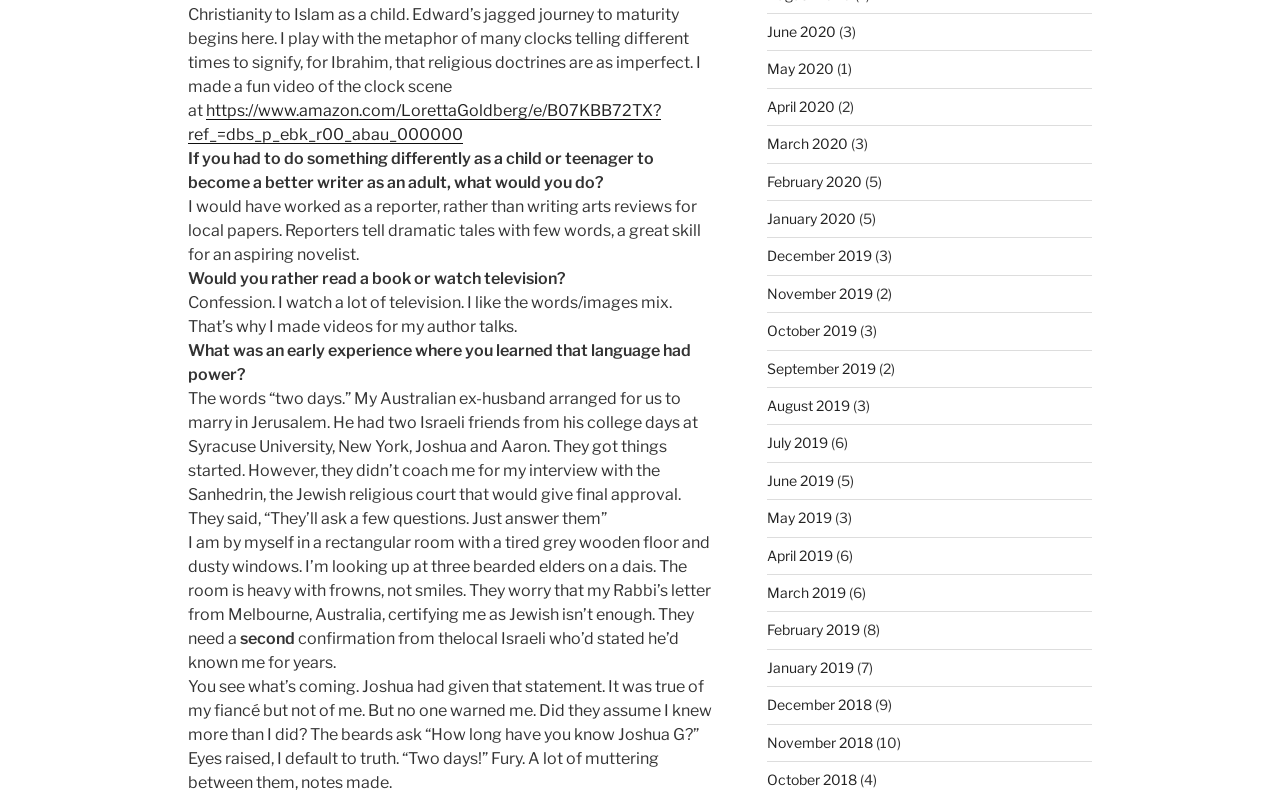What is the name of the Jewish religious court mentioned in the text?
Refer to the screenshot and respond with a concise word or phrase.

Sanhedrin